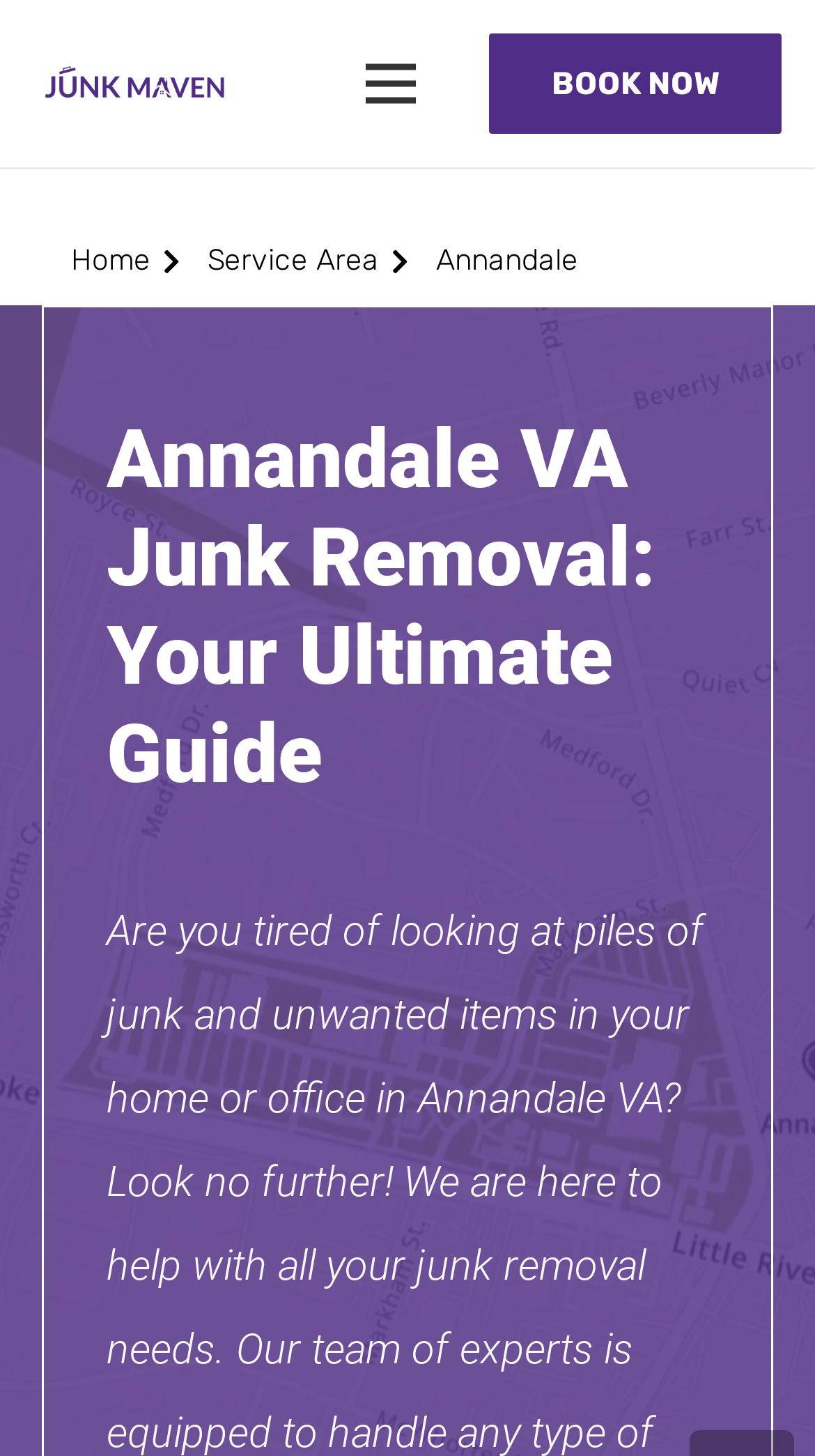Give a concise answer using one word or a phrase to the following question:
What is the service area?

Annandale